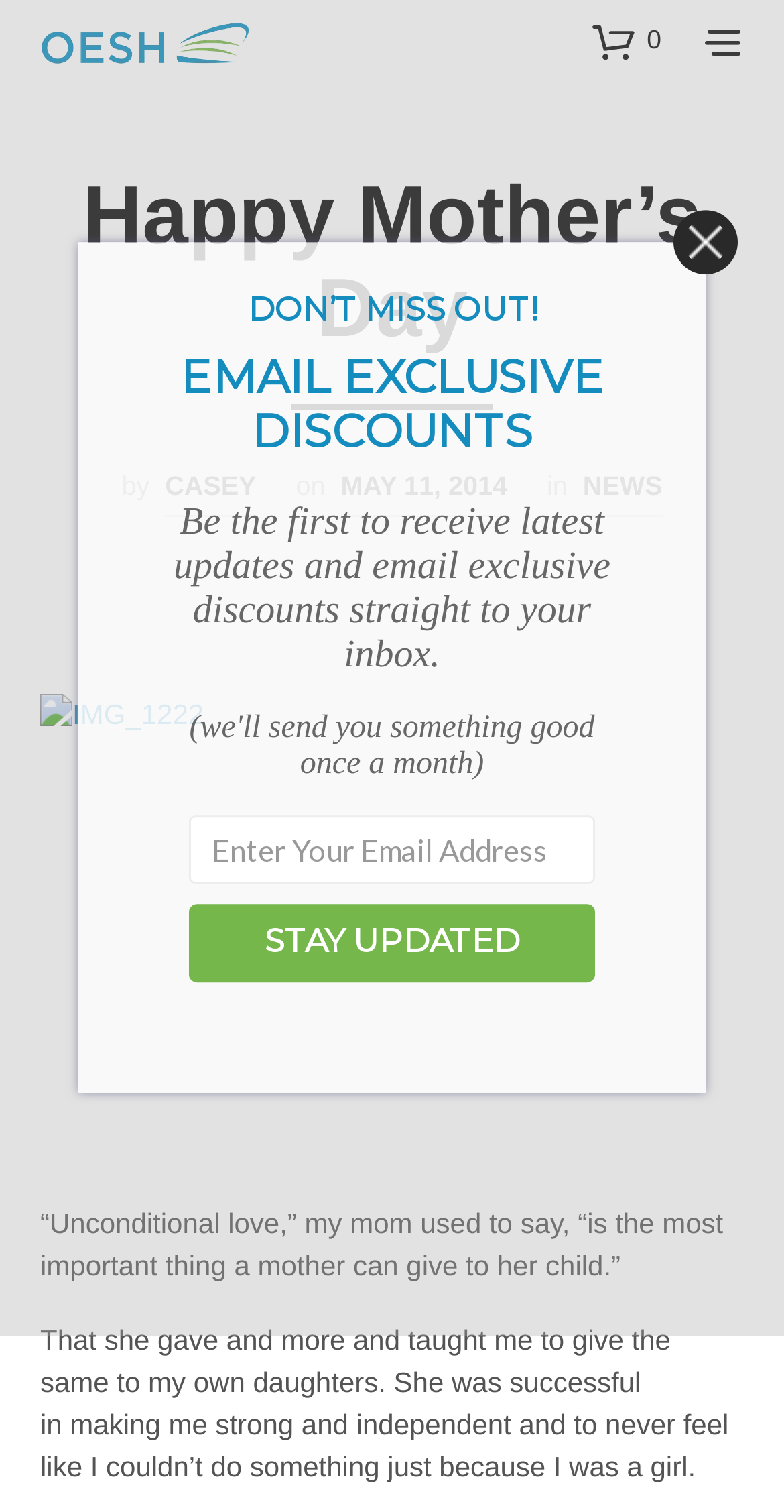Provide a one-word or short-phrase answer to the question:
What is the date of the article?

MAY 11, 2014